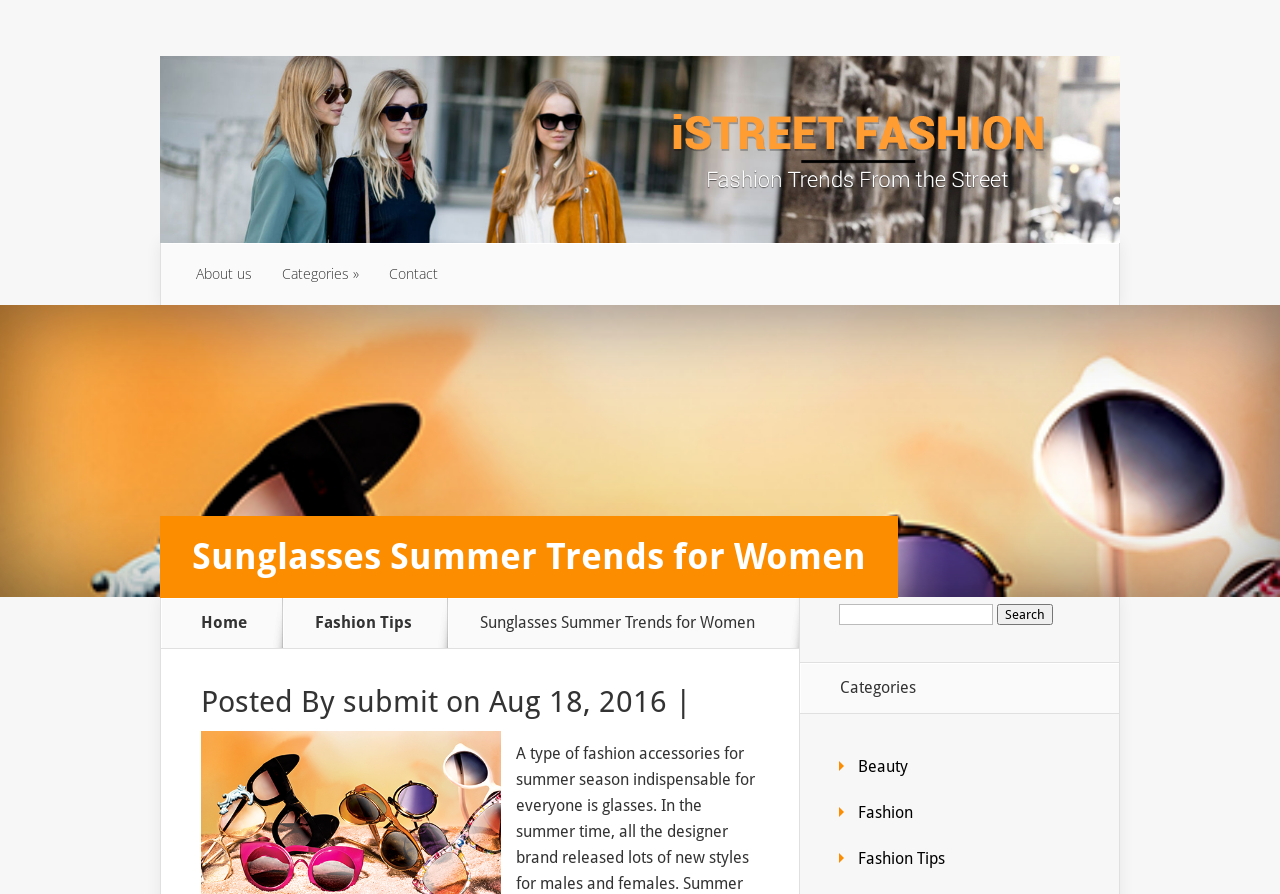Answer the question with a single word or phrase: 
How many links are under the 'Fashion Tips' category?

2